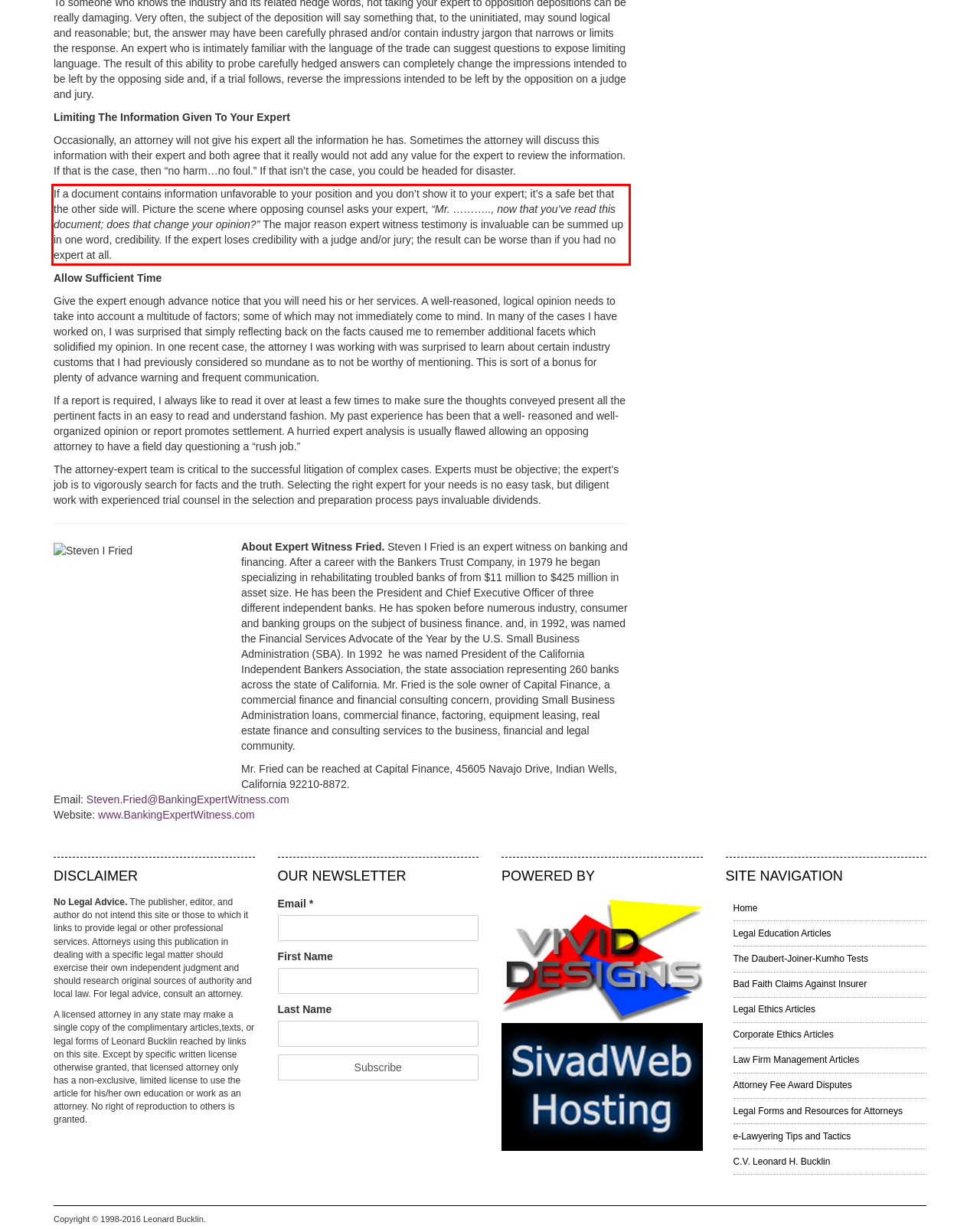Review the webpage screenshot provided, and perform OCR to extract the text from the red bounding box.

If a document contains information unfavorable to your position and you don’t show it to your expert; it’s a safe bet that the other side will. Picture the scene where opposing counsel asks your expert, “Mr. ……….., now that you’ve read this document; does that change your opinion?” The major reason expert witness testimony is invaluable can be summed up in one word, credibility. If the expert loses credibility with a judge and/or jury; the result can be worse than if you had no expert at all.